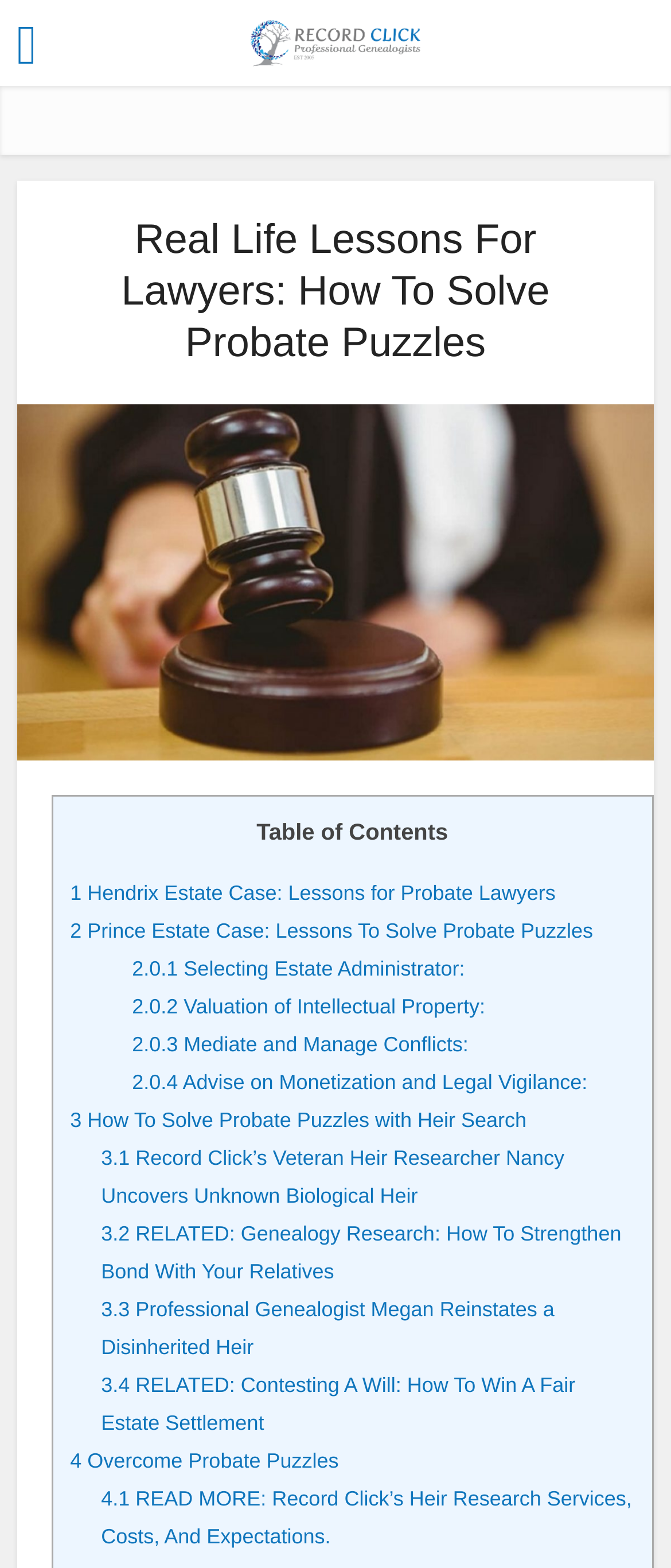Find the bounding box coordinates of the clickable area required to complete the following action: "Click the link to learn about Professional Genealogists".

[0.373, 0.003, 0.627, 0.047]